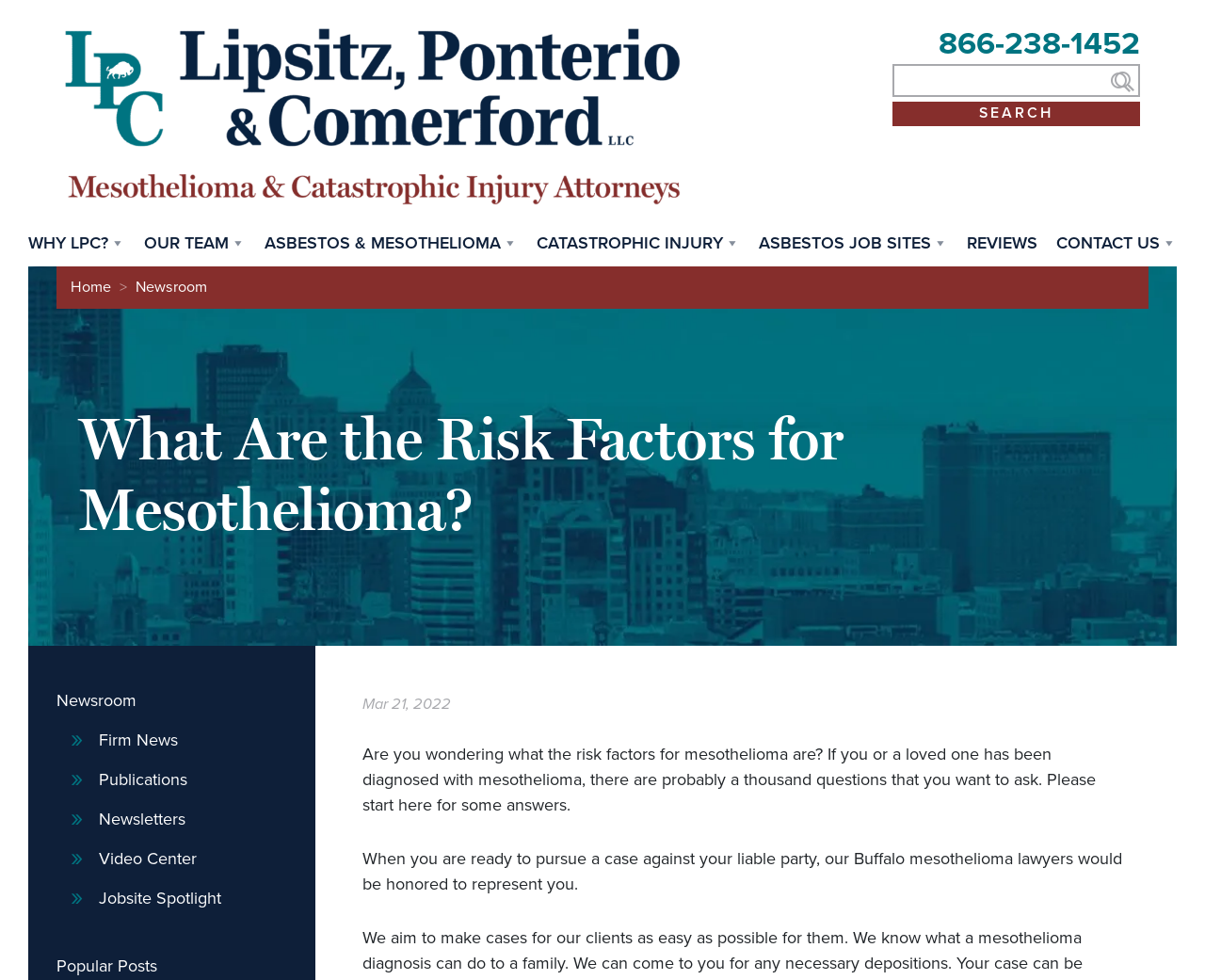Please determine the bounding box coordinates of the area that needs to be clicked to complete this task: 'Search for something'. The coordinates must be four float numbers between 0 and 1, formatted as [left, top, right, bottom].

[0.741, 0.066, 0.946, 0.129]